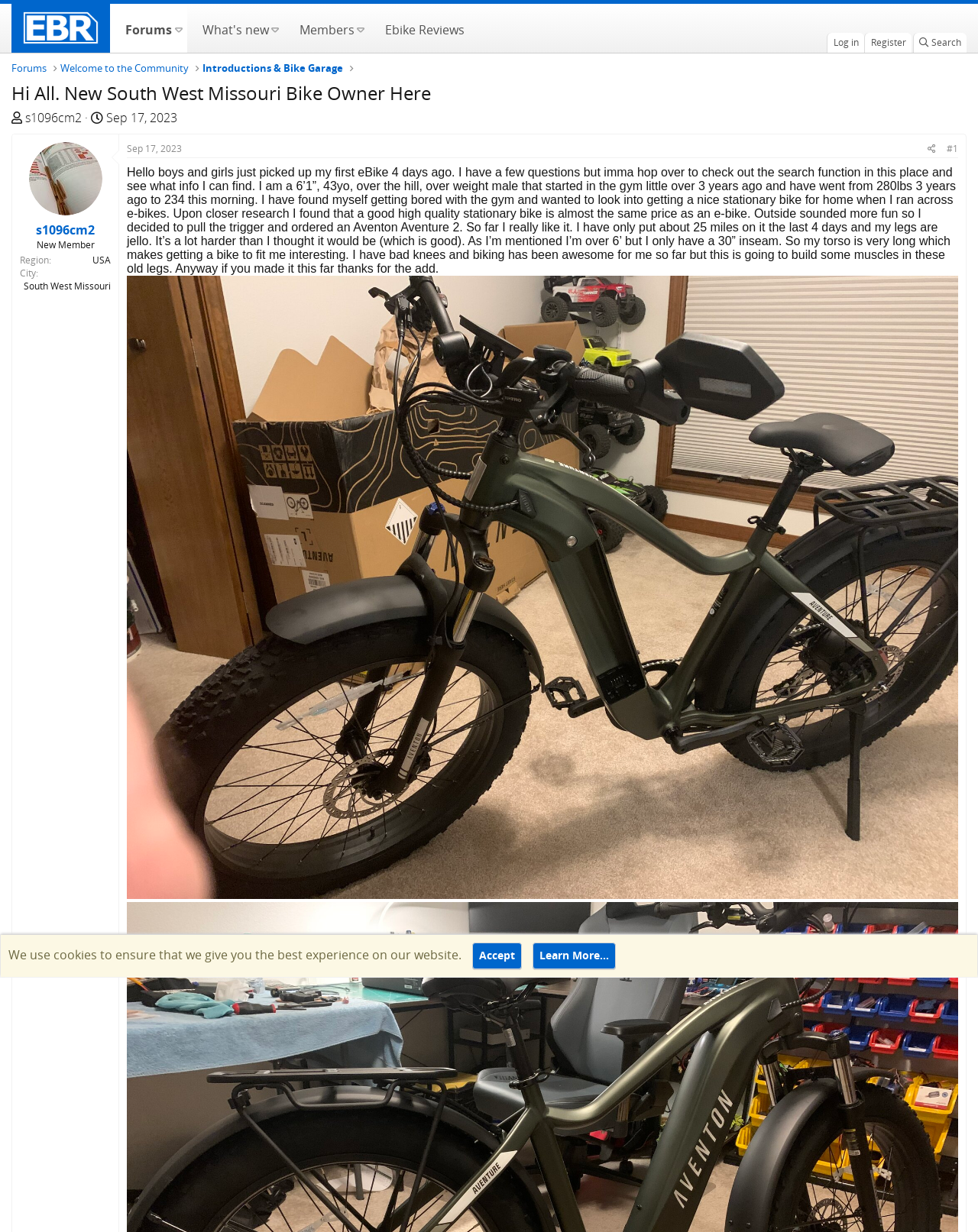Please identify the primary heading on the webpage and return its text.

Hi All. New South West Missouri Bike Owner Here